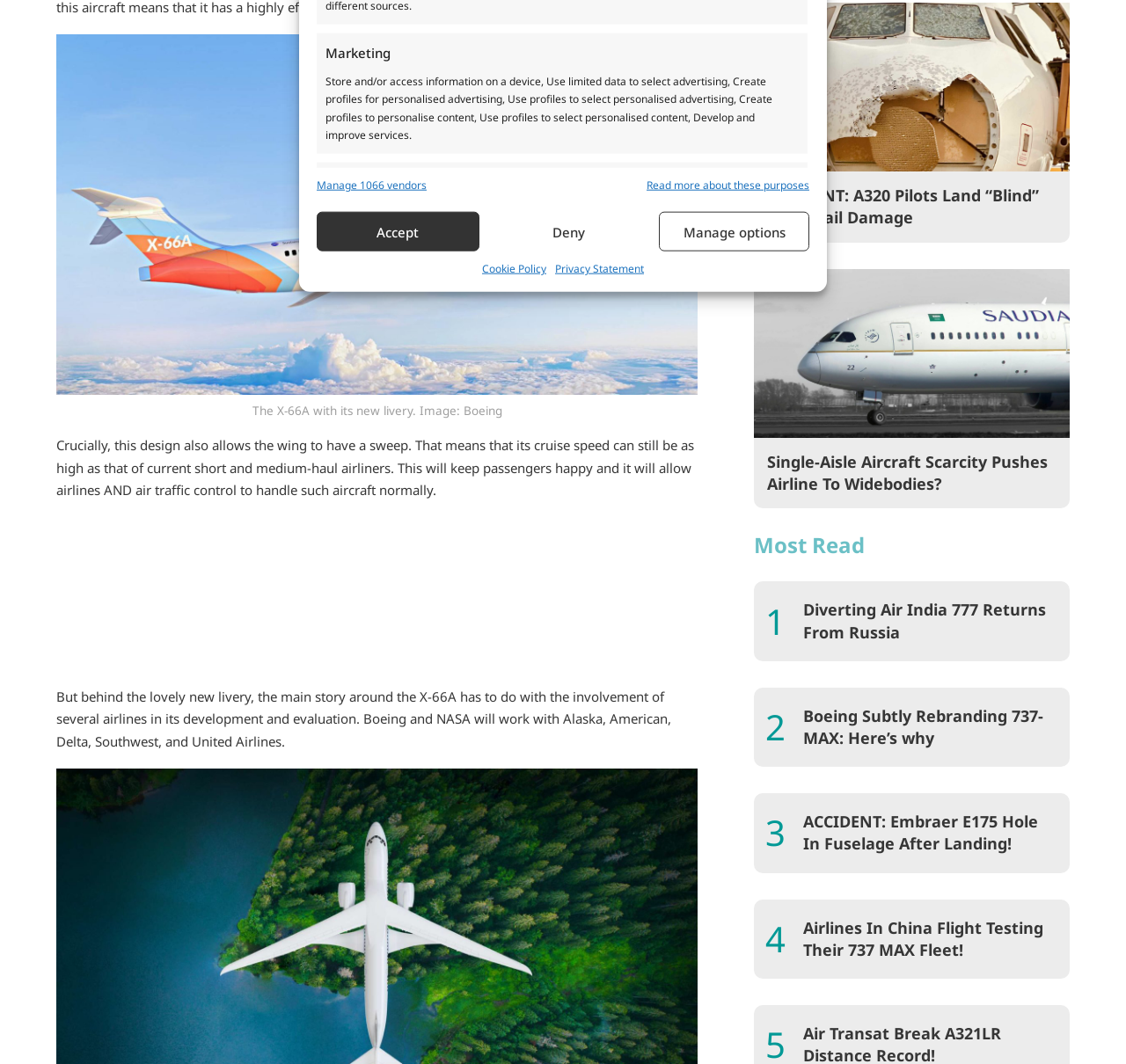Determine the bounding box for the UI element that matches this description: "Manage 1066 vendors".

[0.281, 0.166, 0.379, 0.183]